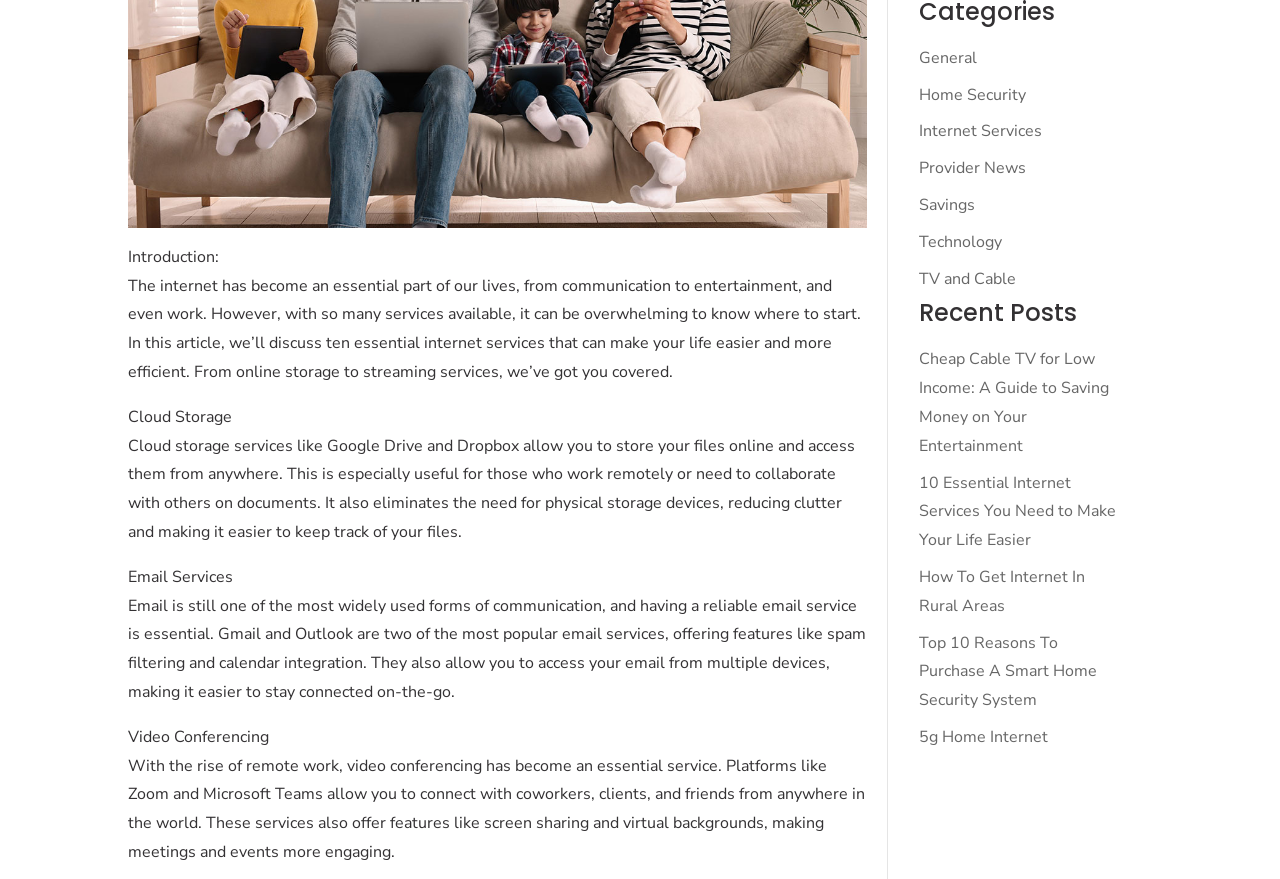Identify the bounding box of the HTML element described as: "Home Security".

[0.718, 0.095, 0.802, 0.12]